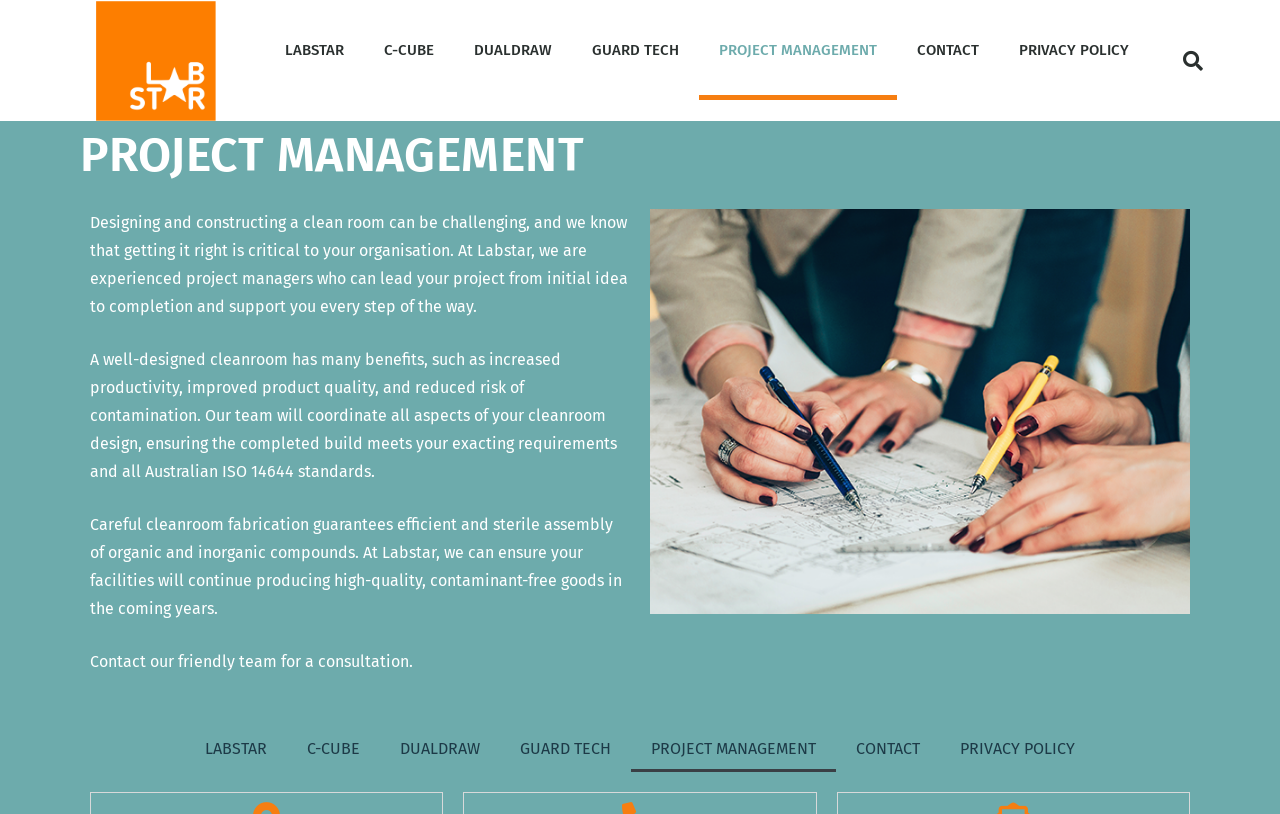What are the benefits of a well-designed cleanroom?
Utilize the image to construct a detailed and well-explained answer.

The second paragraph of text on the webpage mentions that a well-designed cleanroom has many benefits, including increased productivity, improved product quality, and reduced risk of contamination.